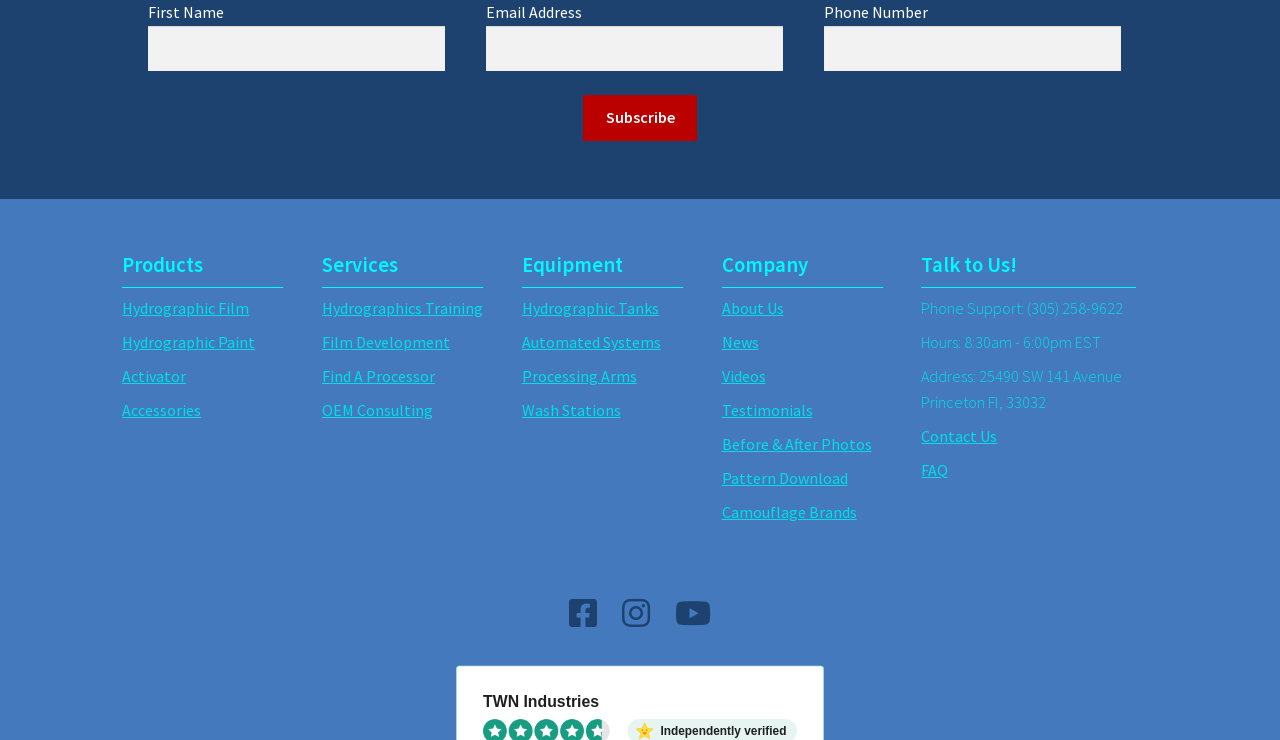Pinpoint the bounding box coordinates for the area that should be clicked to perform the following instruction: "Contact via phone".

None